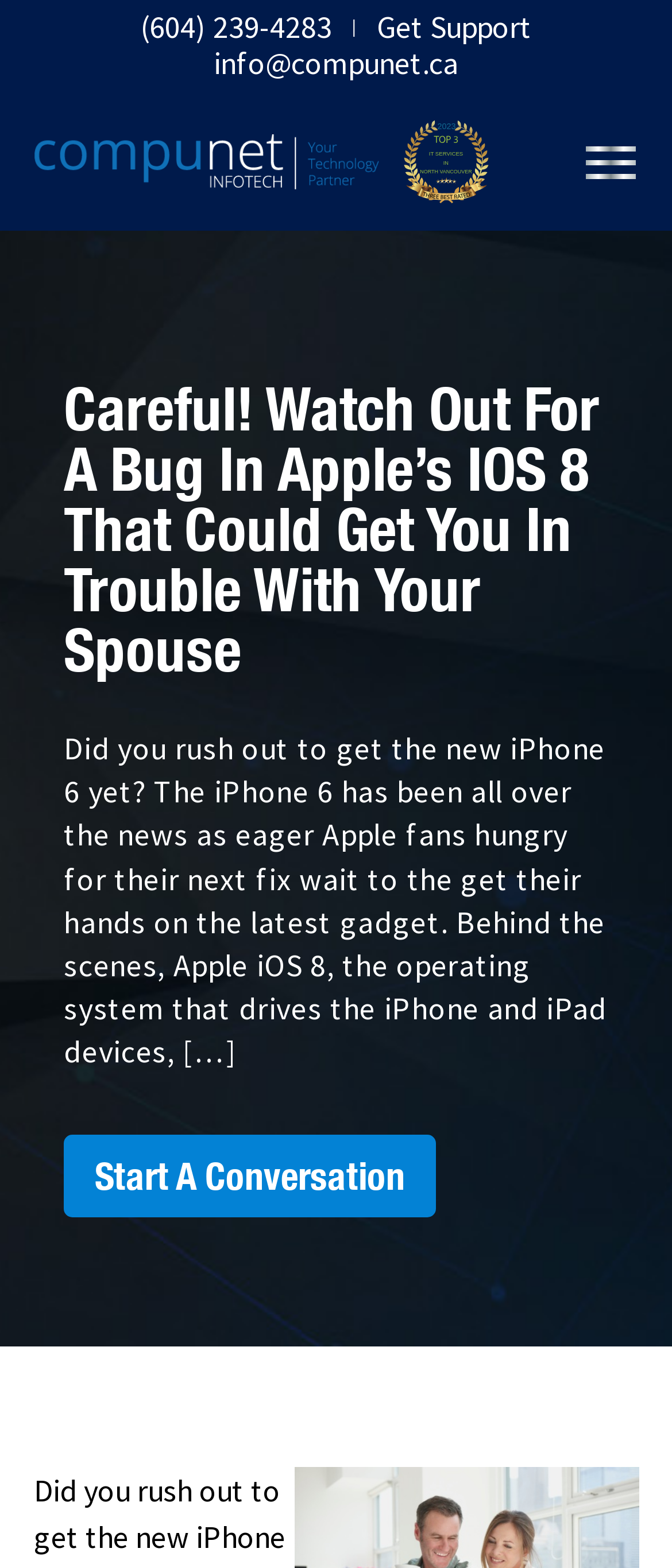Determine the bounding box for the described UI element: "Get Support".

[0.56, 0.004, 0.791, 0.03]